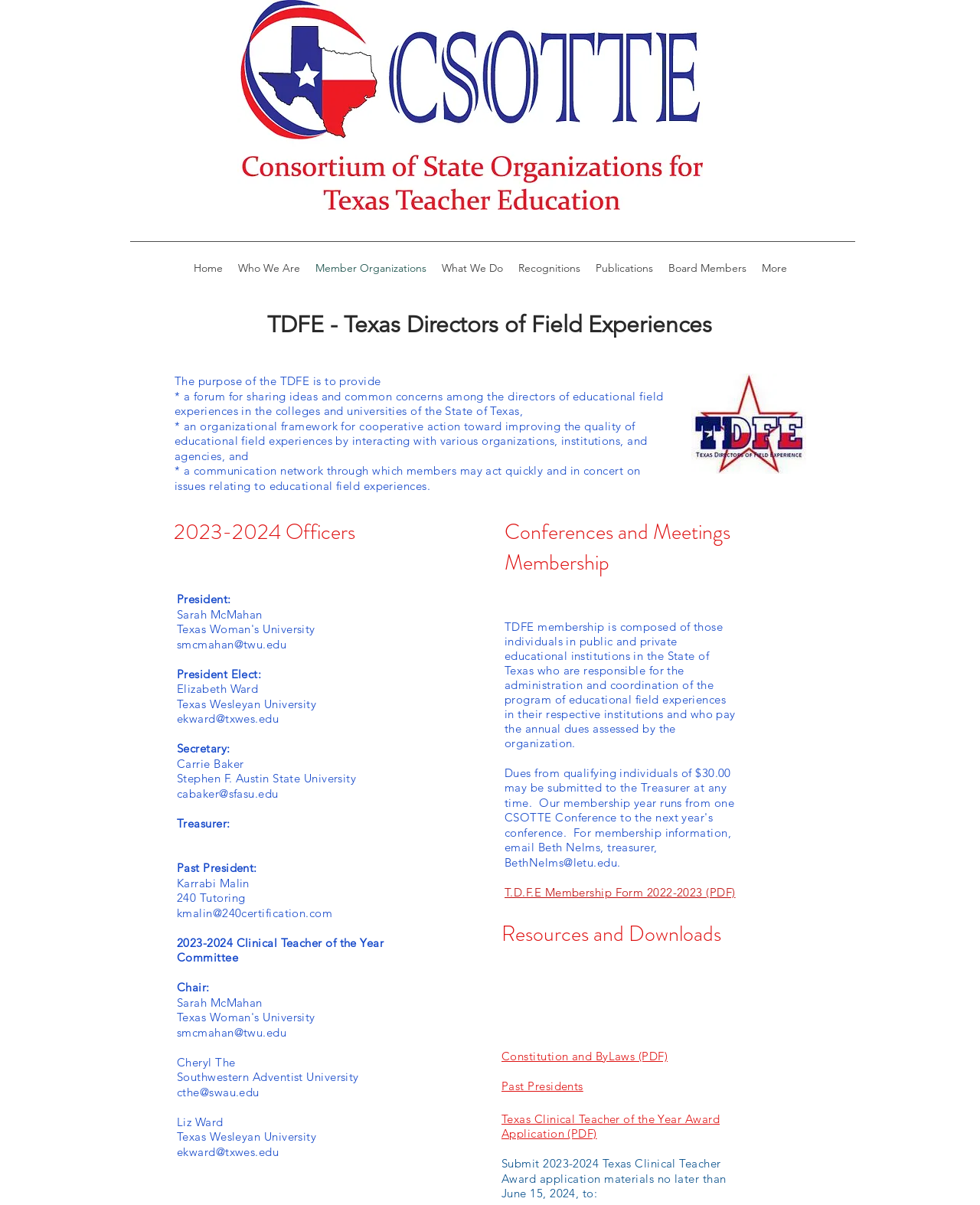Use a single word or phrase to answer the following:
What is the name of the organization?

TDFE